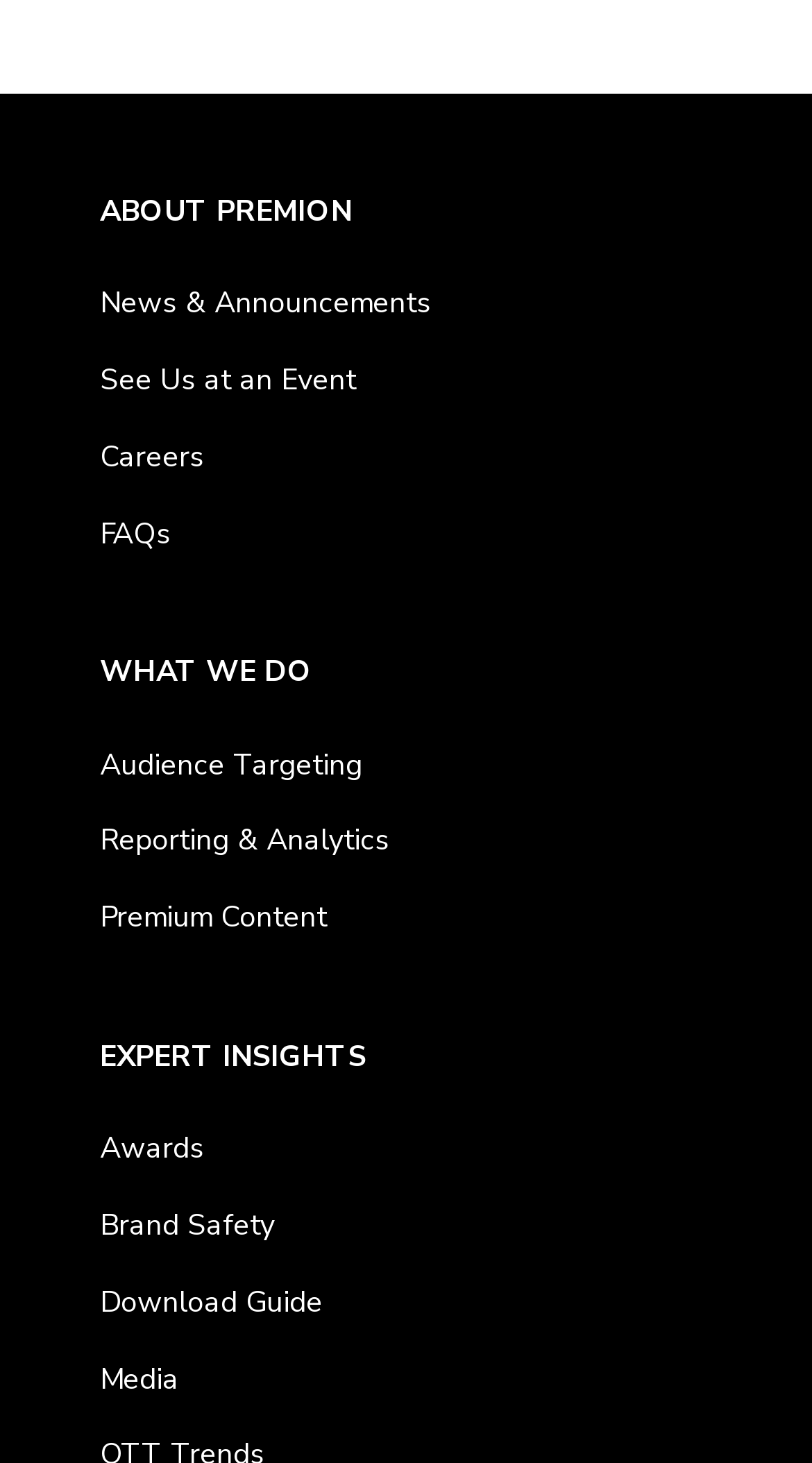Could you highlight the region that needs to be clicked to execute the instruction: "read food for thought"?

None